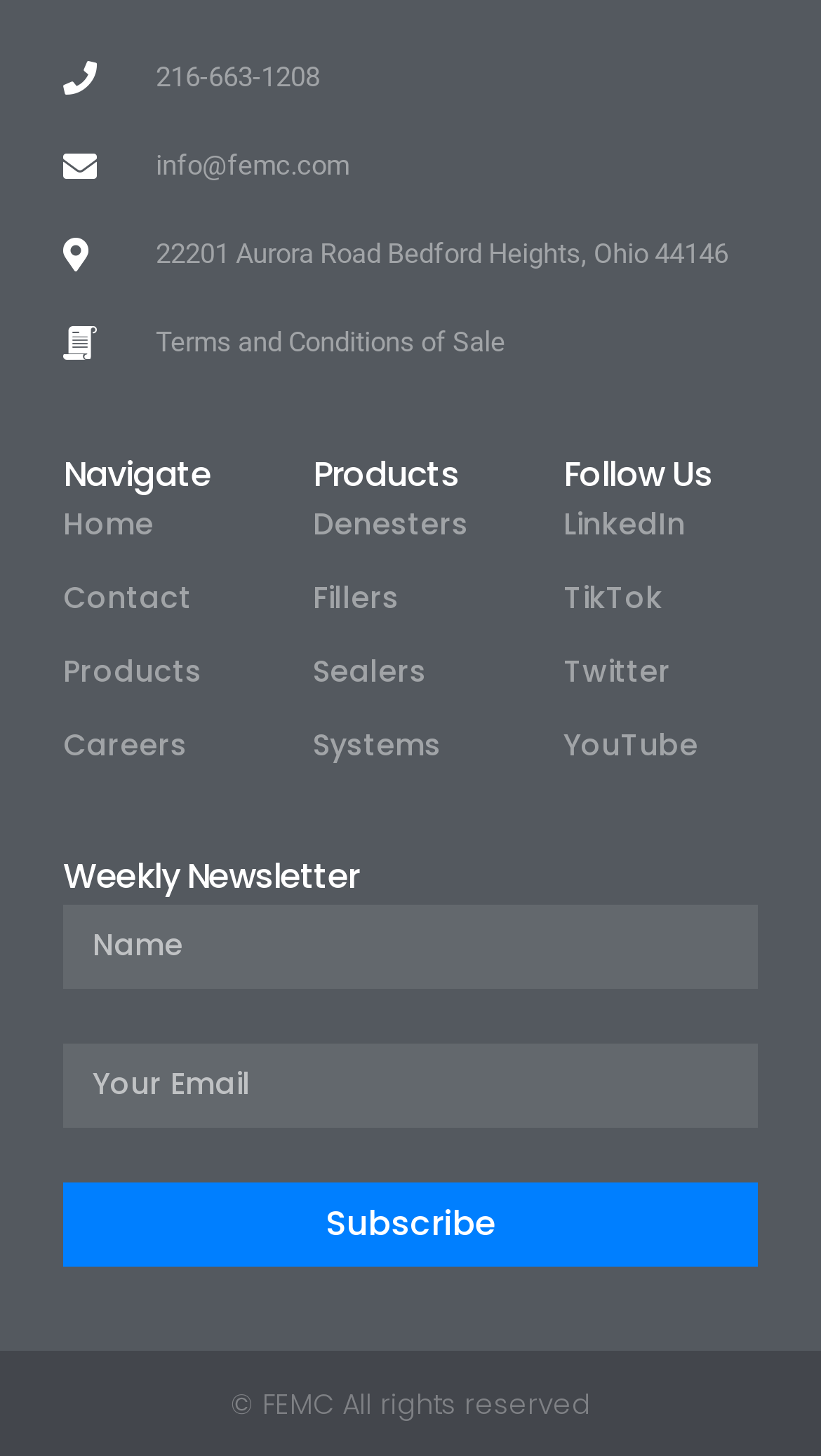Identify the bounding box of the HTML element described as: "Home".

[0.077, 0.338, 0.305, 0.382]